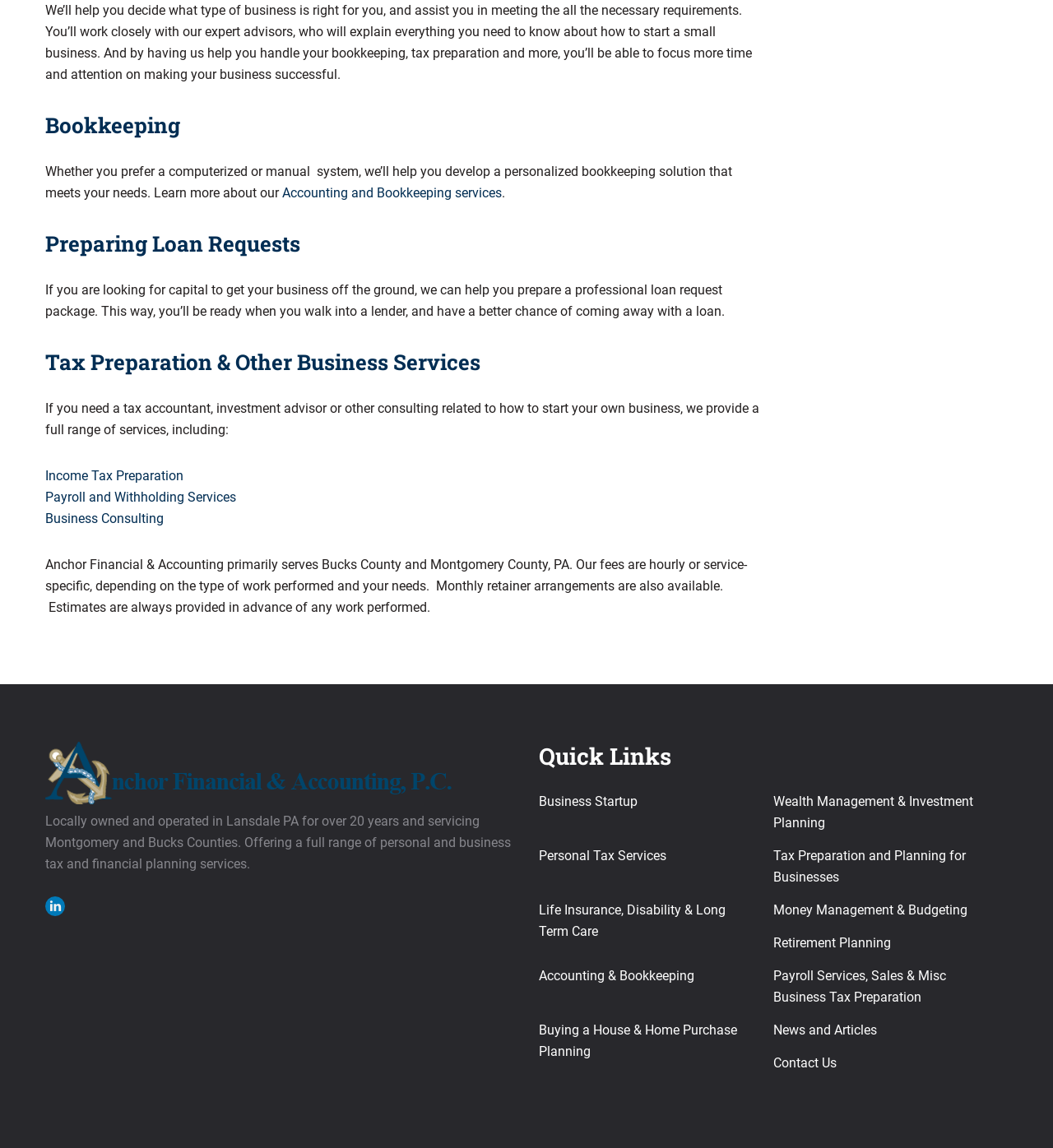Refer to the image and provide a thorough answer to this question:
What type of businesses does Anchor Financial & Accounting serve?

The static text element at the top of the webpage mentions that Anchor Financial & Accounting helps individuals decide what type of business is right for them and assists in meeting the necessary requirements. This suggests that the target audience is small businesses or individuals looking to start a small business.